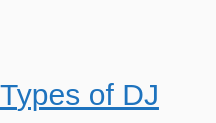What is the purpose of this section? Please answer the question using a single word or phrase based on the image.

To educate readers